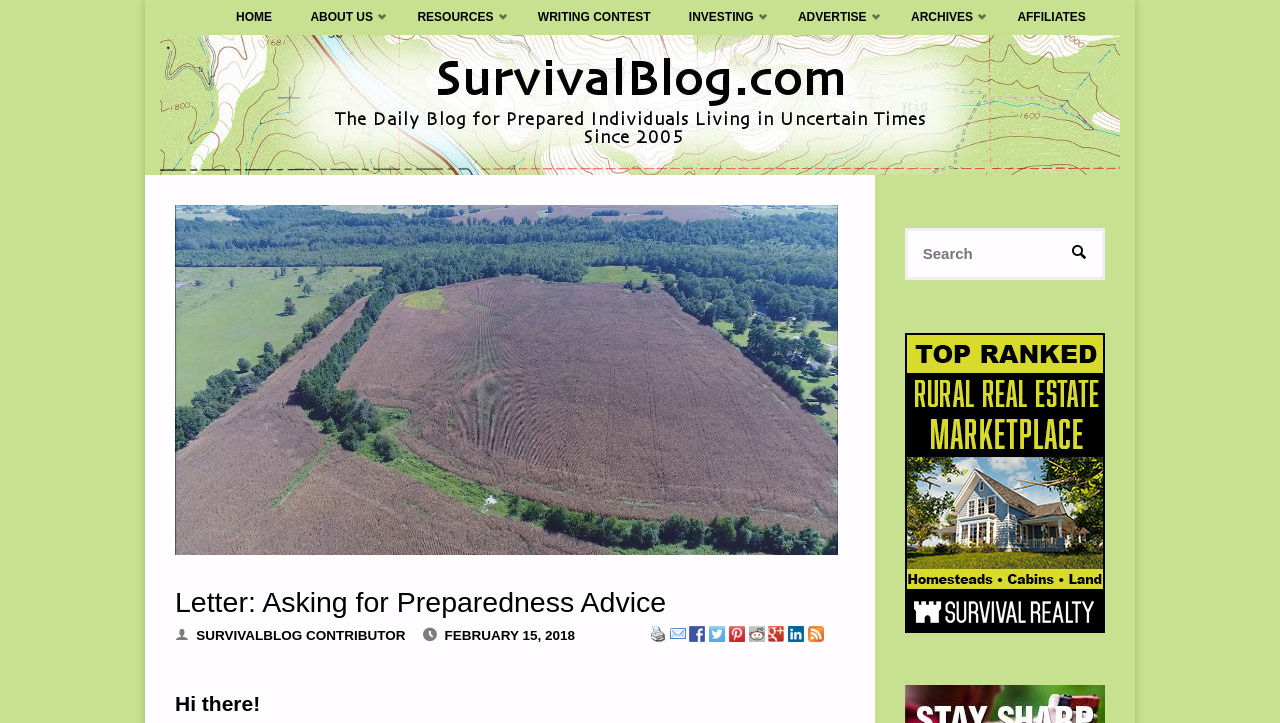Based on the element description title="Letter: Asking for Preparedness Advice", identify the bounding box coordinates for the UI element. The coordinates should be in the format (top-left x, top-left y, bottom-right x, bottom-right y) and within the 0 to 1 range.

[0.137, 0.284, 0.654, 0.768]